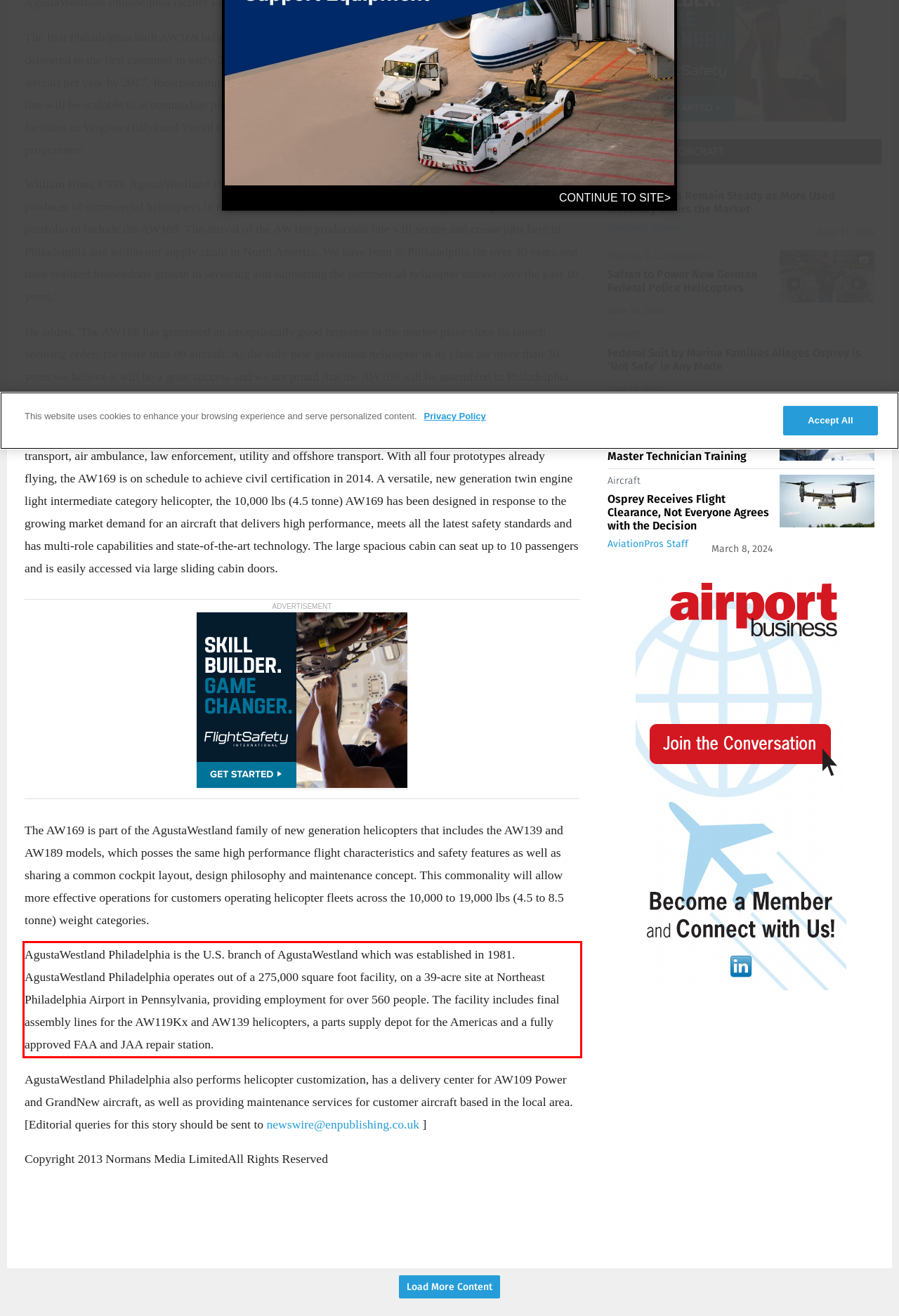With the given screenshot of a webpage, locate the red rectangle bounding box and extract the text content using OCR.

AgustaWestland Philadelphia is the U.S. branch of AgustaWestland which was established in 1981. AgustaWestland Philadelphia operates out of a 275,000 square foot facility, on a 39-acre site at Northeast Philadelphia Airport in Pennsylvania, providing employment for over 560 people. The facility includes final assembly lines for the AW119Kx and AW139 helicopters, a parts supply depot for the Americas and a fully approved FAA and JAA repair station.